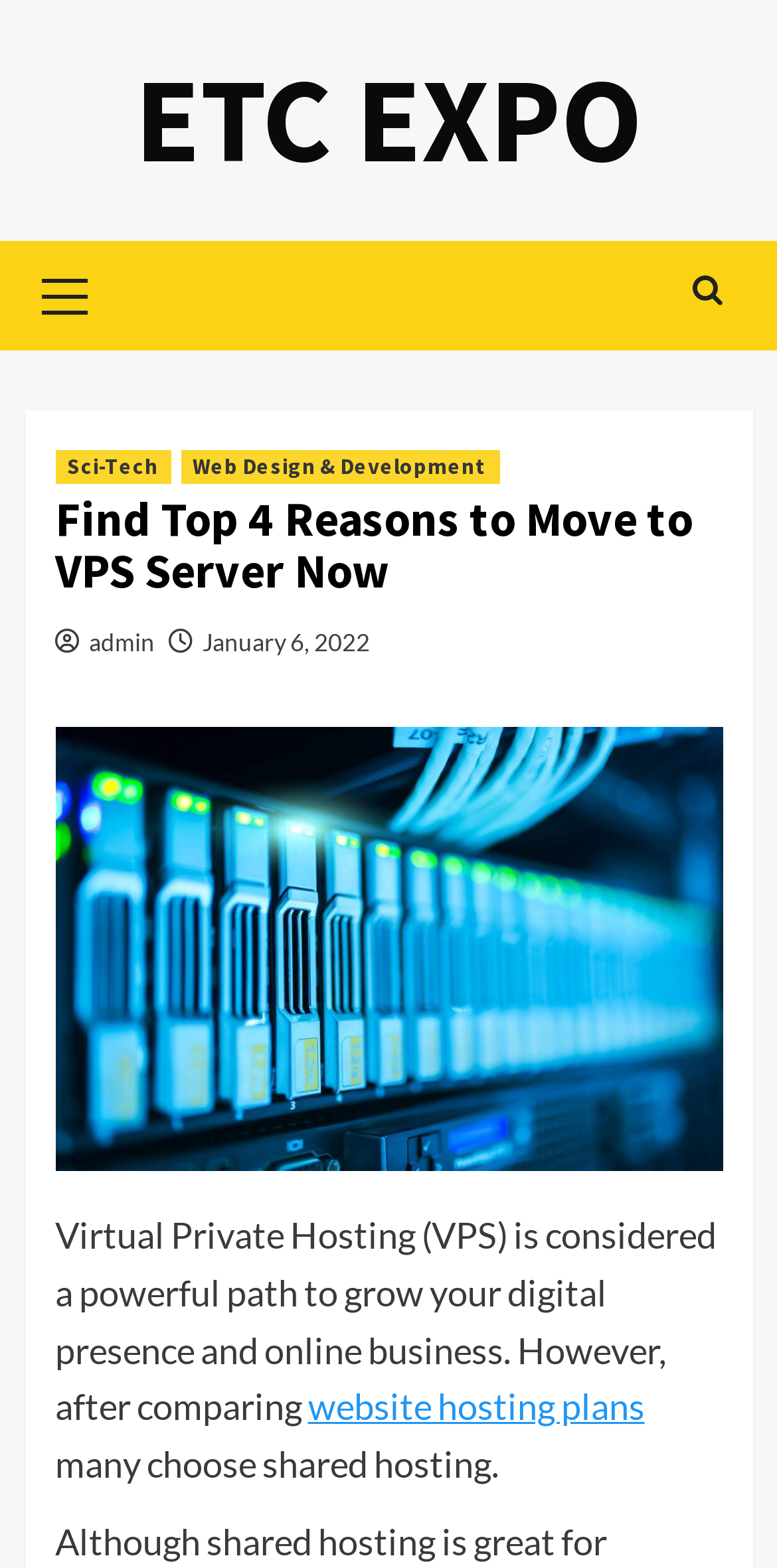Analyze the image and deliver a detailed answer to the question: Who is the author of the article?

The webpage has a link 'admin' in the header section, which is likely to be the author of the article.